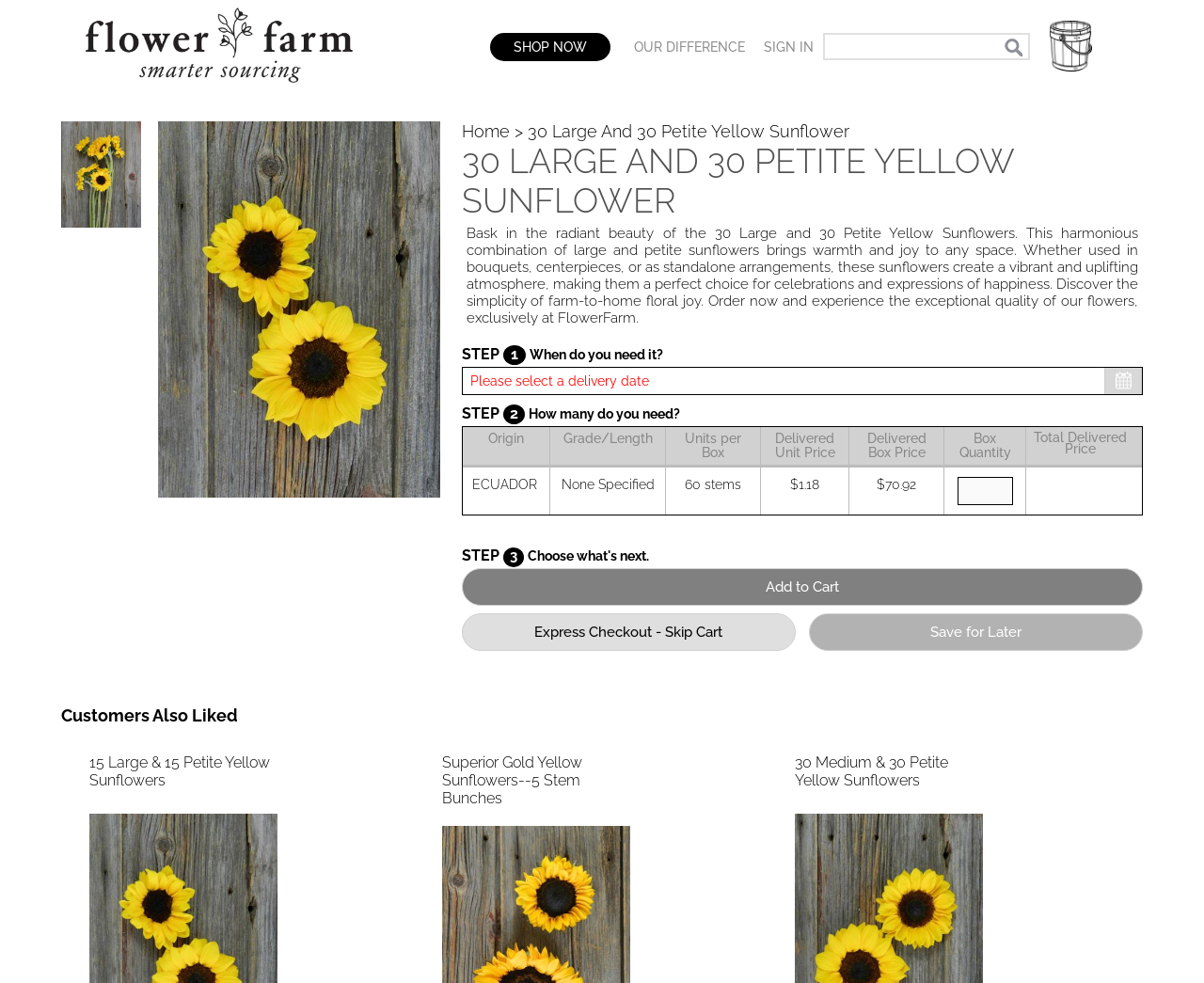Can you determine the bounding box coordinates of the area that needs to be clicked to fulfill the following instruction: "Click the 'SHOP NOW' button"?

[0.427, 0.04, 0.488, 0.056]